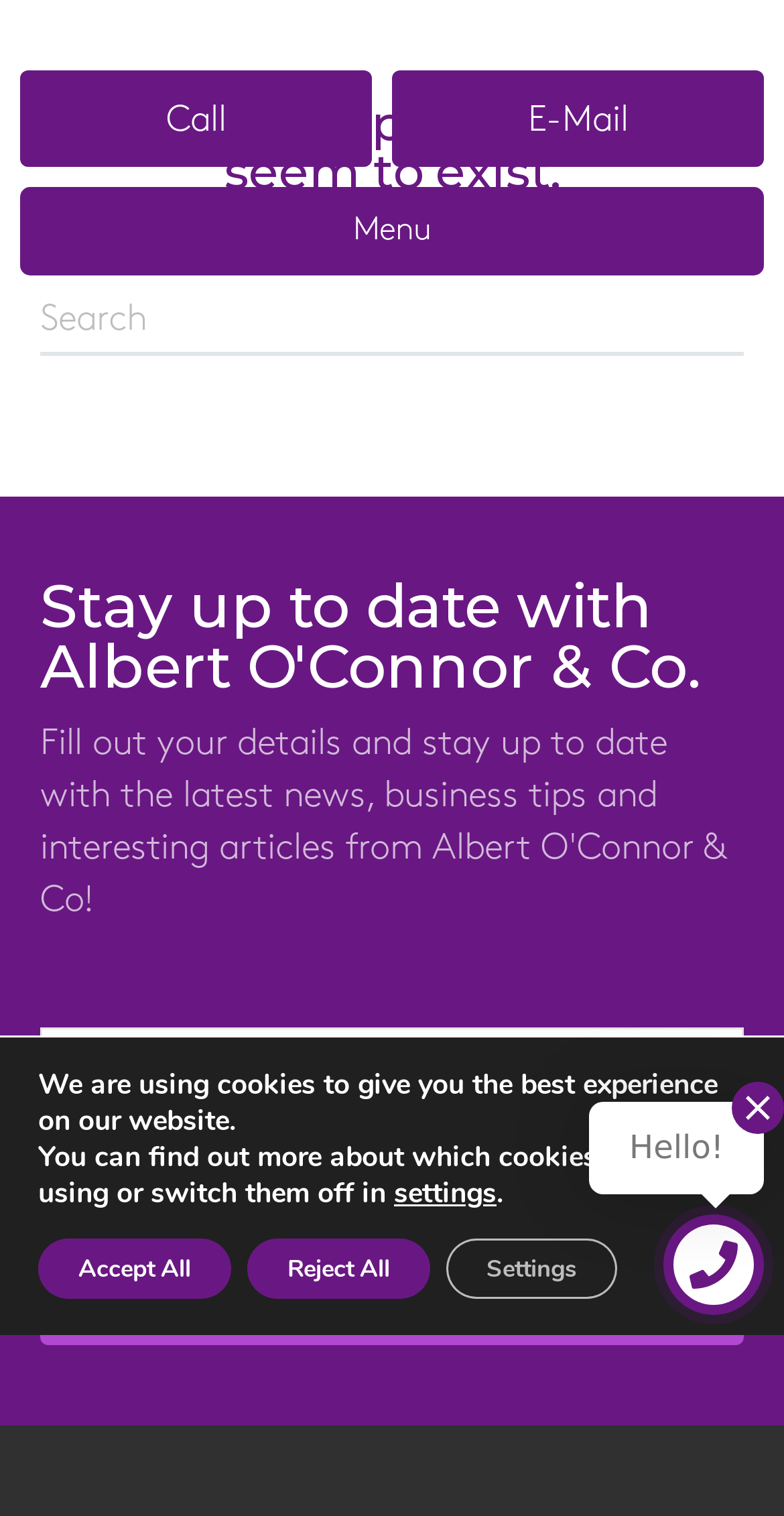Pinpoint the bounding box coordinates of the area that must be clicked to complete this instruction: "Open the menu".

[0.036, 0.129, 0.964, 0.176]